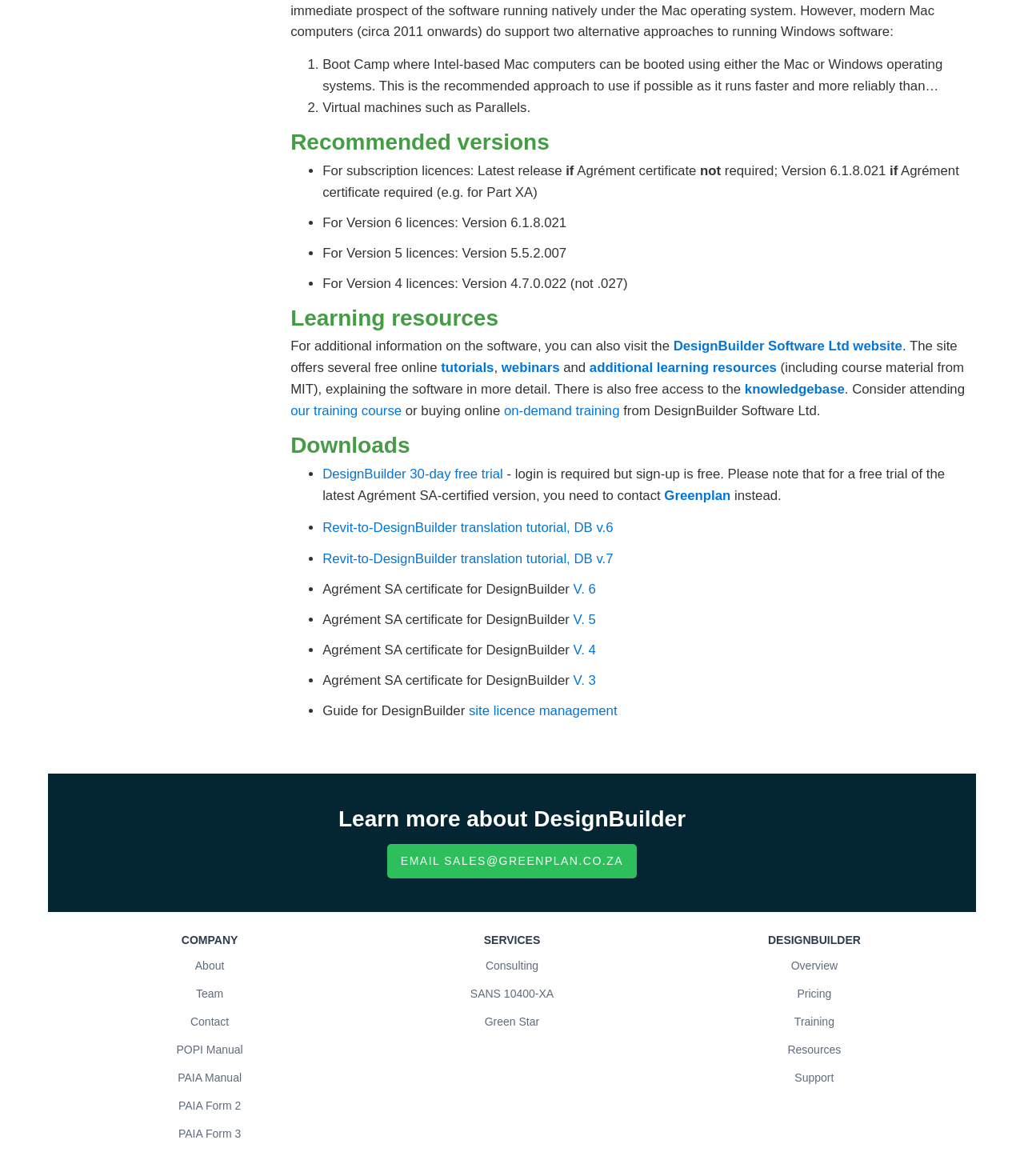What is the company behind DesignBuilder?
Please provide a comprehensive answer based on the details in the screenshot.

The webpage footer section mentions Greenplan as the company, and it provides links to various pages, including About, Team, Contact, and others, which suggests that Greenplan is the company that develops and supports DesignBuilder software.